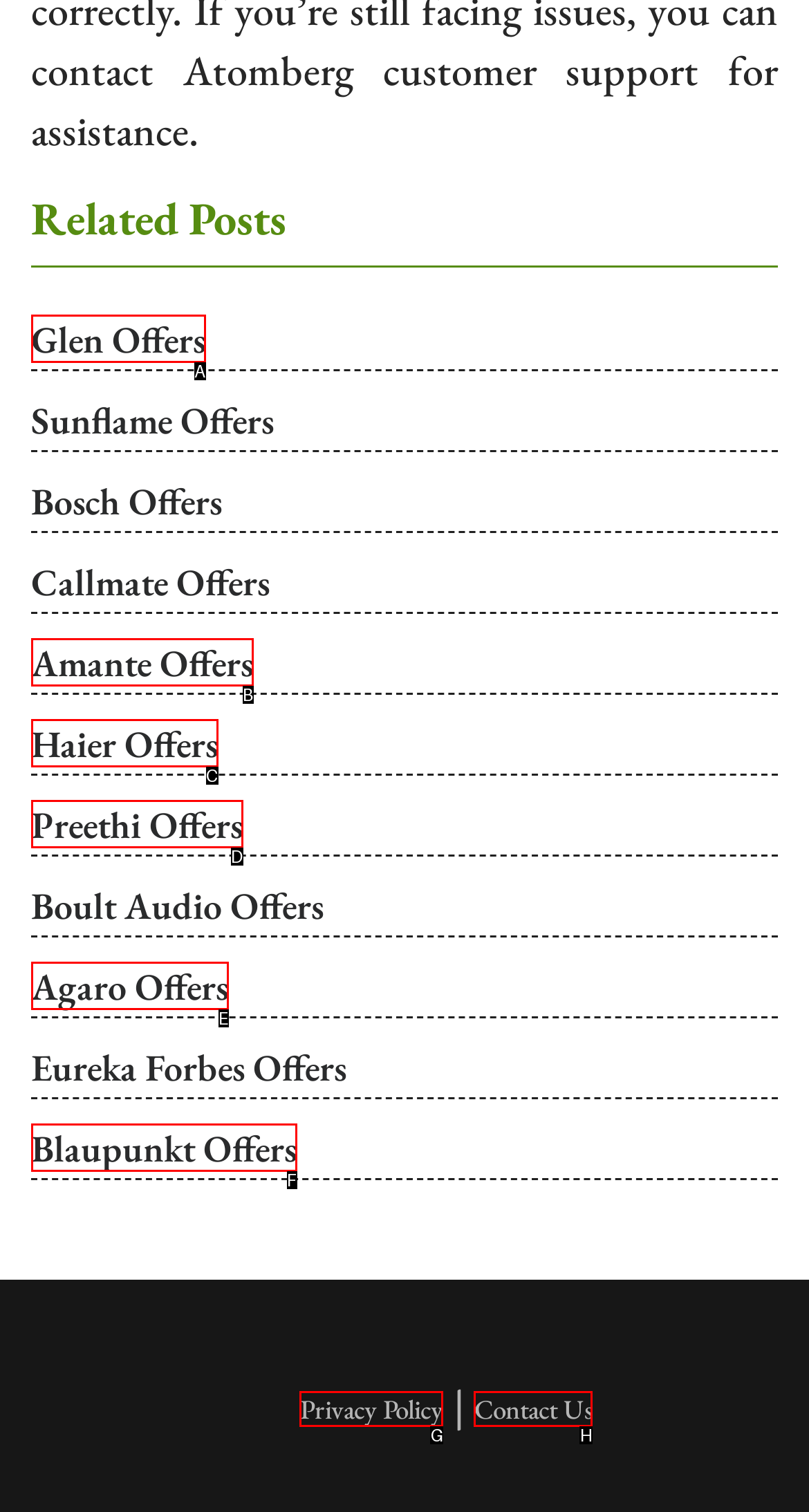From the provided options, pick the HTML element that matches the description: Glen Offers. Respond with the letter corresponding to your choice.

A